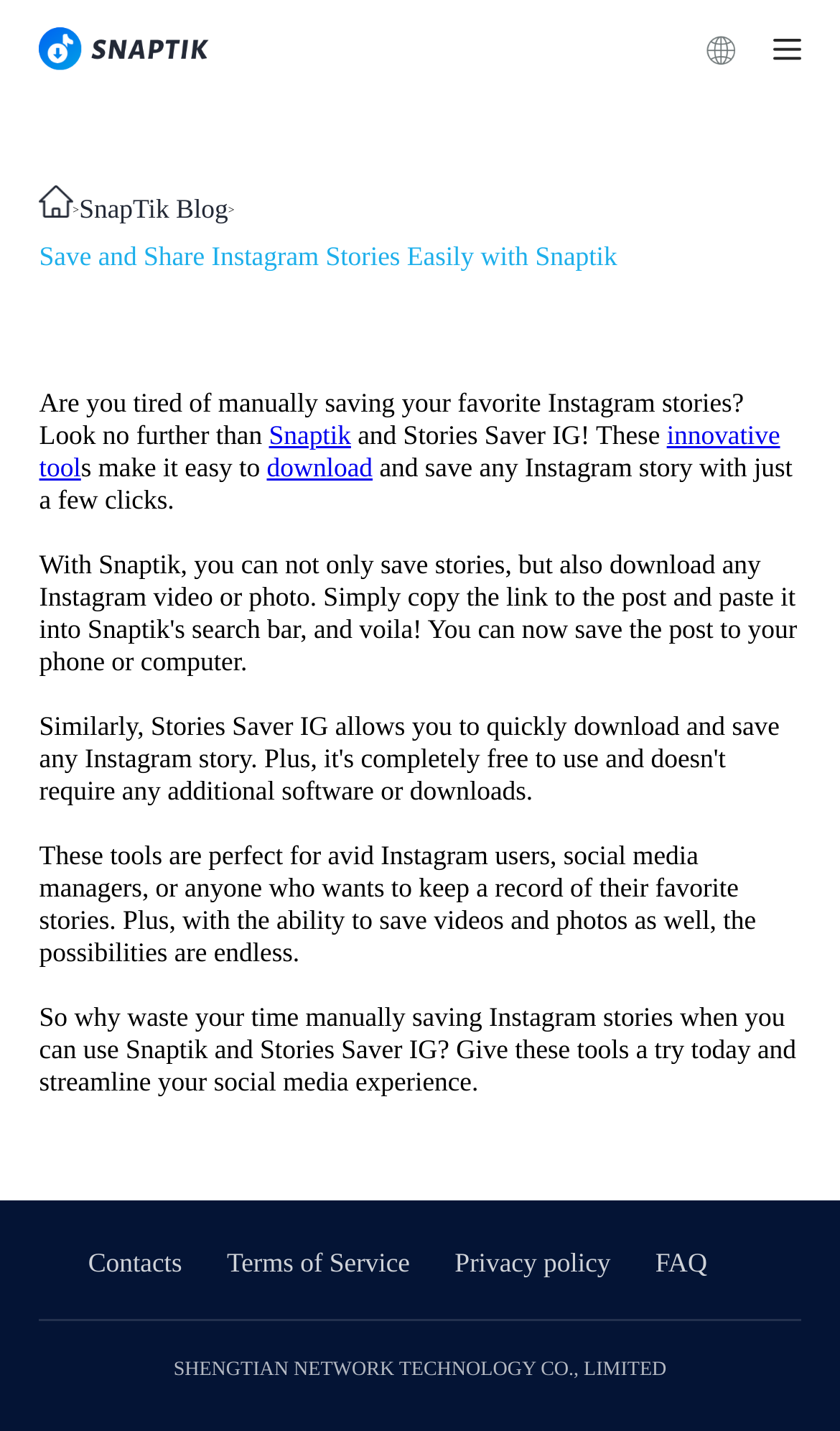What is the name of the tool mentioned in the article?
Please provide a single word or phrase answer based on the image.

Snaptik